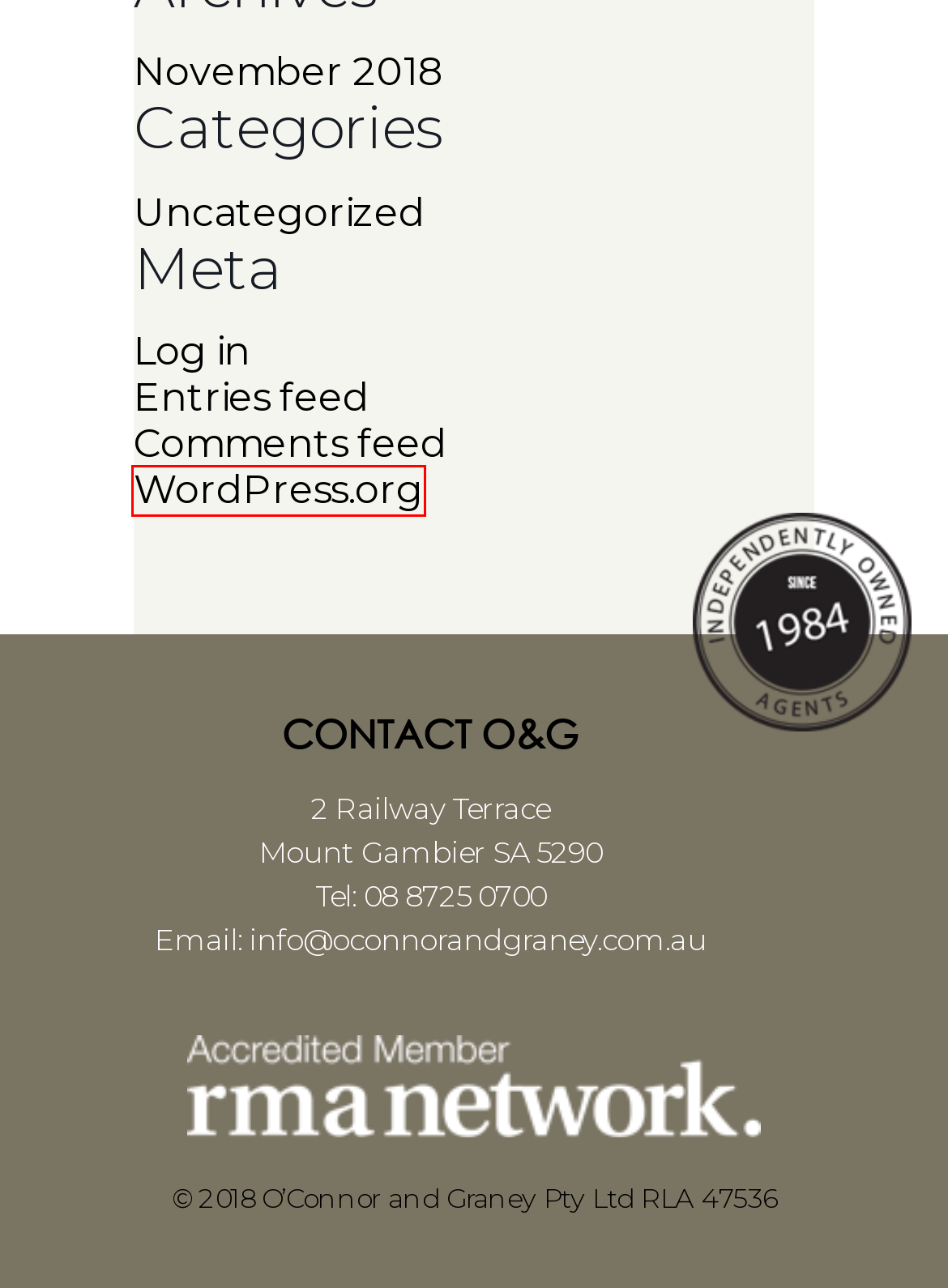You see a screenshot of a webpage with a red bounding box surrounding an element. Pick the webpage description that most accurately represents the new webpage after interacting with the element in the red bounding box. The options are:
A. Blog Tool, Publishing Platform, and CMS – WordPress.org
B. Hello world! – O'Connor and Graney
C. Comments for O'Connor and Graney
D. Log In ‹ O'Connor and Graney — WordPress
E. Uncategorized – O'Connor and Graney
F. O'Connor and Graney
G. November 2018 – O'Connor and Graney
H. auction – O'Connor and Graney

A